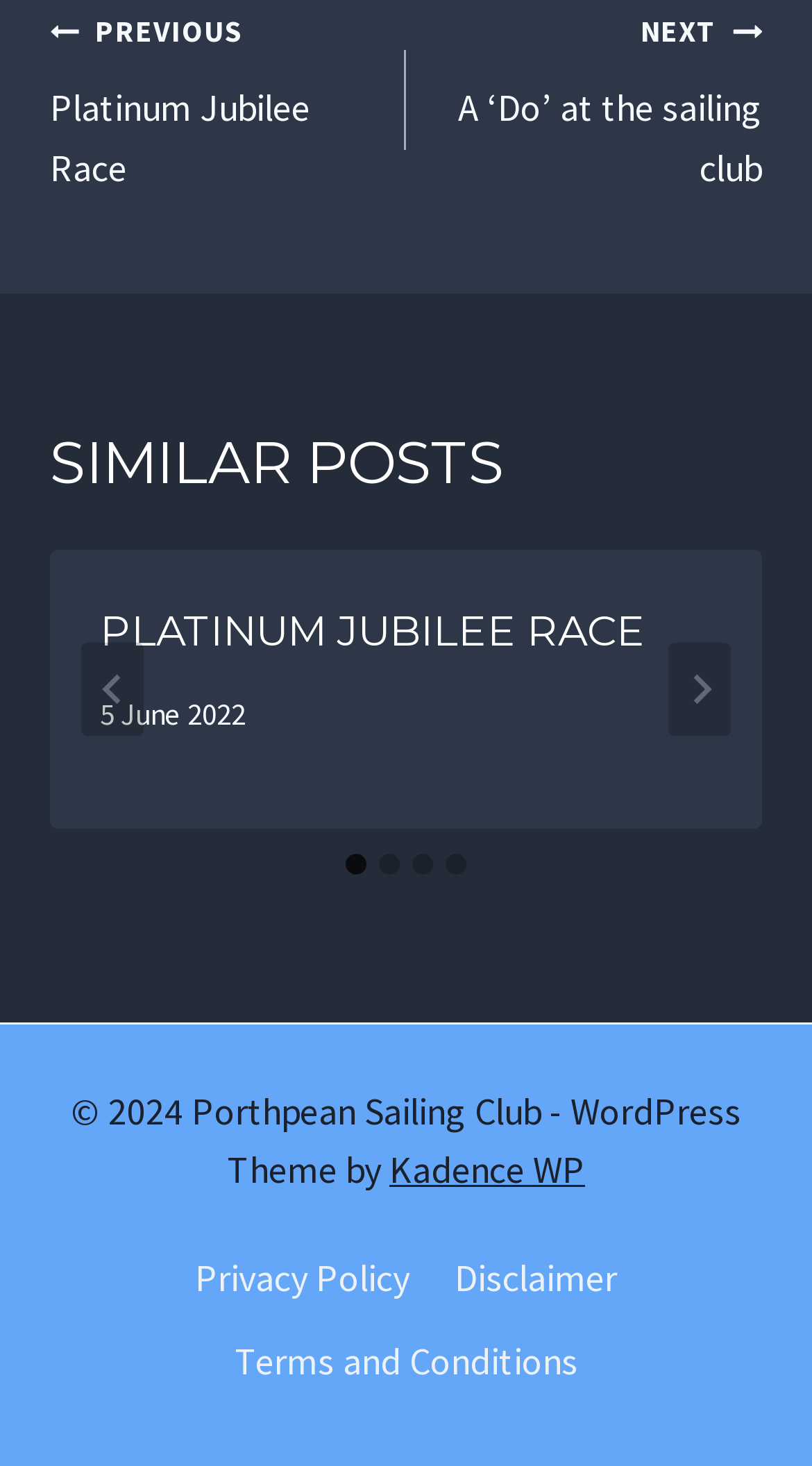Locate the bounding box coordinates of the element's region that should be clicked to carry out the following instruction: "Check Recent Posts". The coordinates need to be four float numbers between 0 and 1, i.e., [left, top, right, bottom].

None